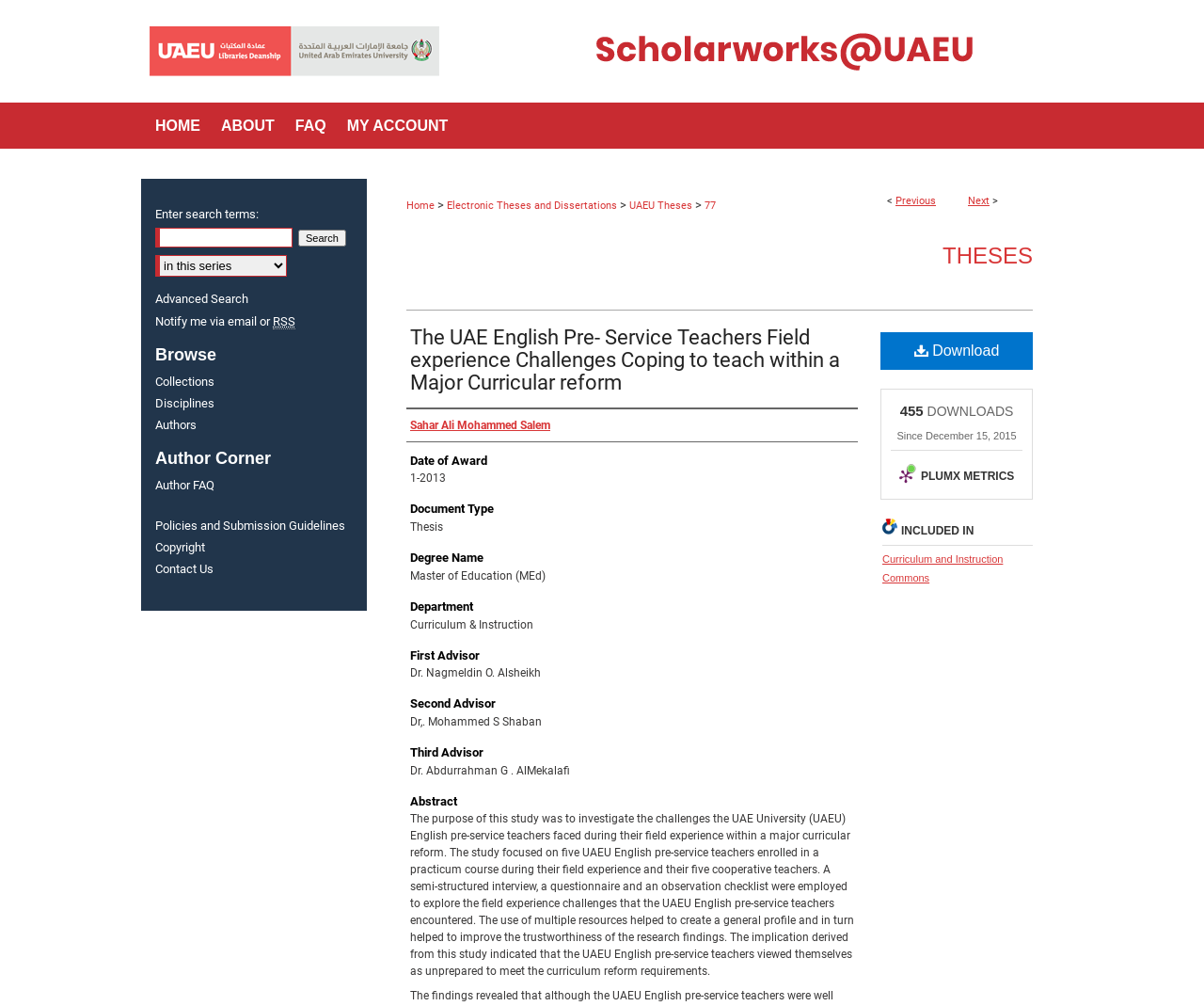Please specify the bounding box coordinates in the format (top-left x, top-left y, bottom-right x, bottom-right y), with all values as floating point numbers between 0 and 1. Identify the bounding box of the UI element described by: Kim Bahringer

None